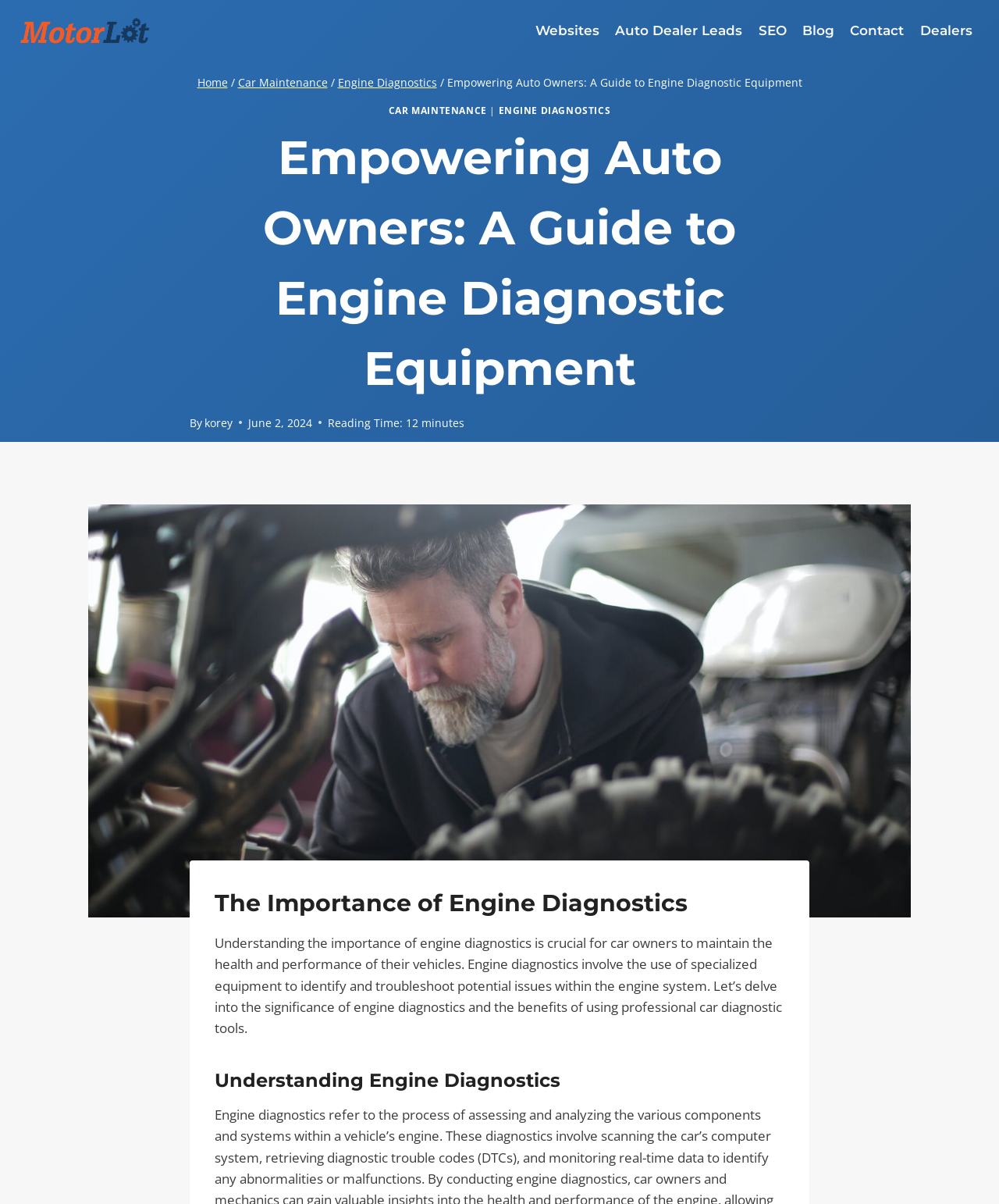Show the bounding box coordinates for the HTML element described as: "korey".

[0.205, 0.345, 0.233, 0.357]